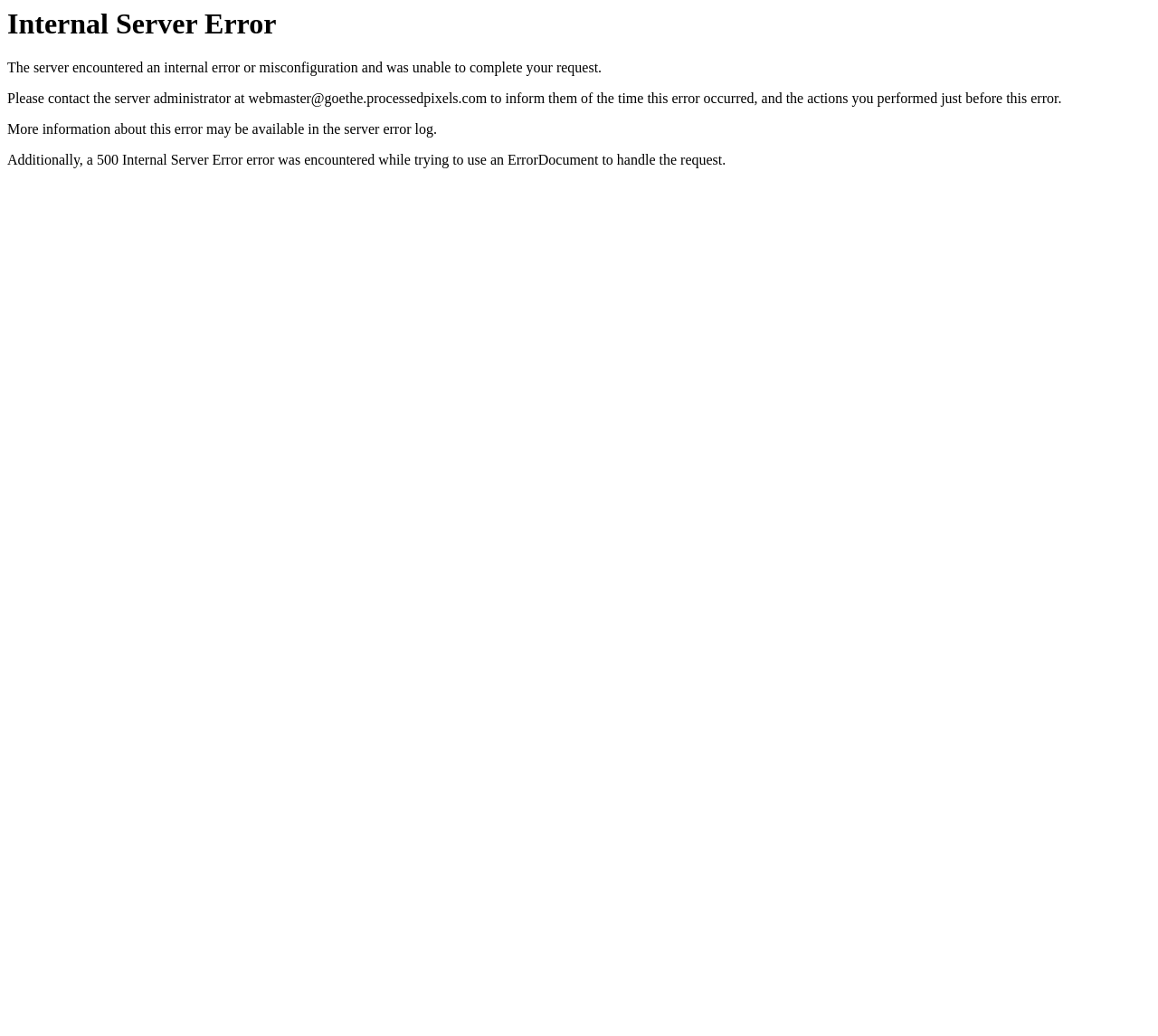Extract the primary header of the webpage and generate its text.

Internal Server Error